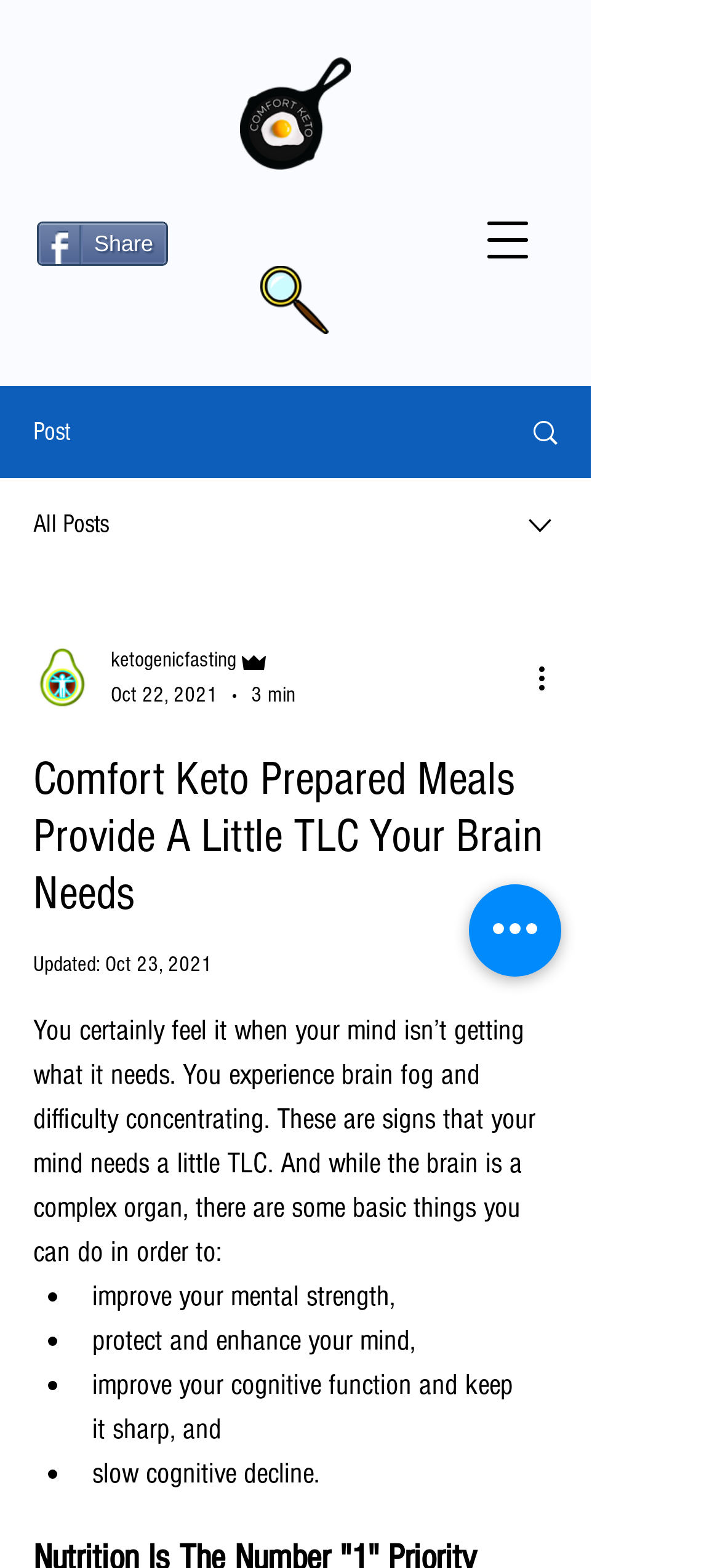From the details in the image, provide a thorough response to the question: How many list markers are there in the article?

There are 4 list markers in the article, which can be found in the static text elements with OCR text '•' and bounding box coordinates [0.064, 0.812, 0.082, 0.84], [0.064, 0.84, 0.082, 0.869], [0.064, 0.869, 0.082, 0.897], and [0.064, 0.925, 0.082, 0.953].